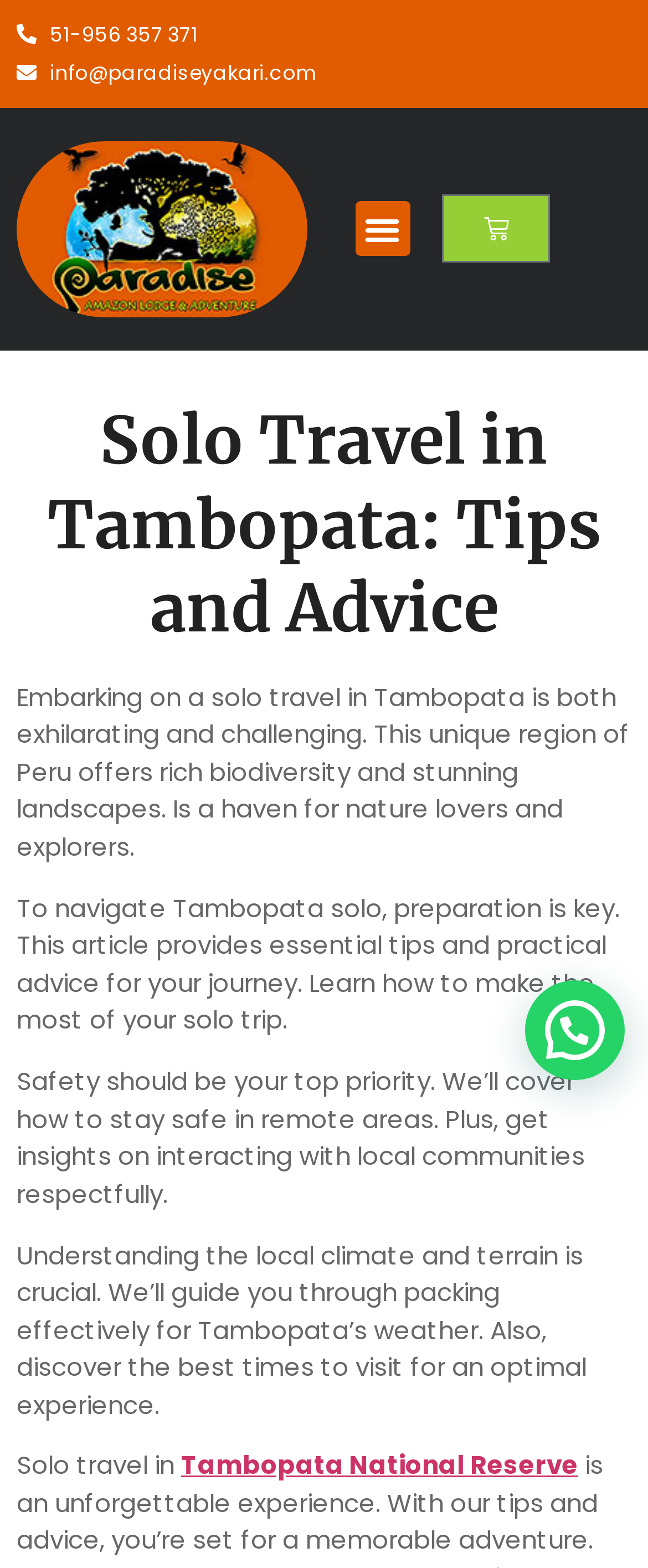Identify the title of the webpage and provide its text content.

Solo Travel in Tambopata: Tips and Advice